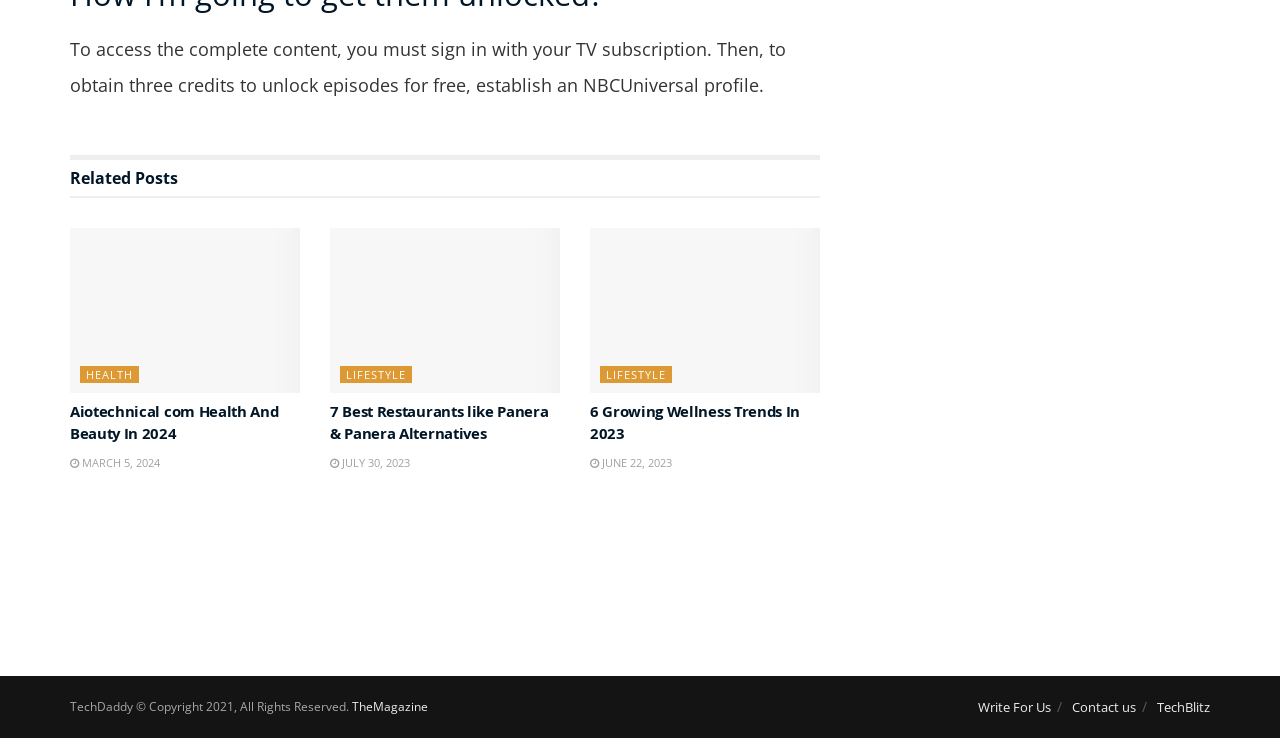What is the date of the article 'Aiotechnical com Health And Beauty In 2024'?
Provide a detailed answer to the question, using the image to inform your response.

I found the link to the article 'Aiotechnical com Health And Beauty In 2024' and noticed that it has a date associated with it, which is MARCH 5, 2024.